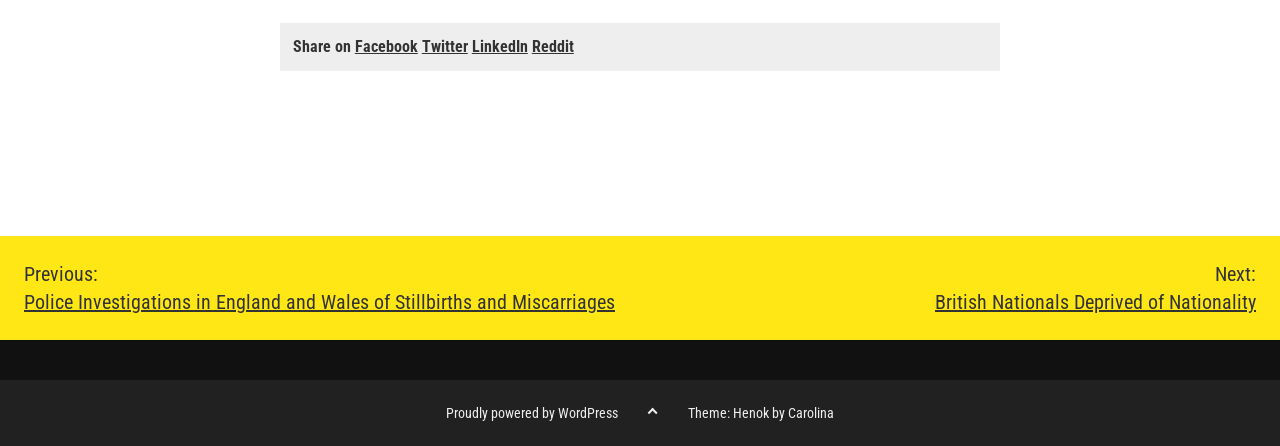Based on the element description +2782 660 6463, identify the bounding box of the UI element in the given webpage screenshot. The coordinates should be in the format (top-left x, top-left y, bottom-right x, bottom-right y) and must be between 0 and 1.

None